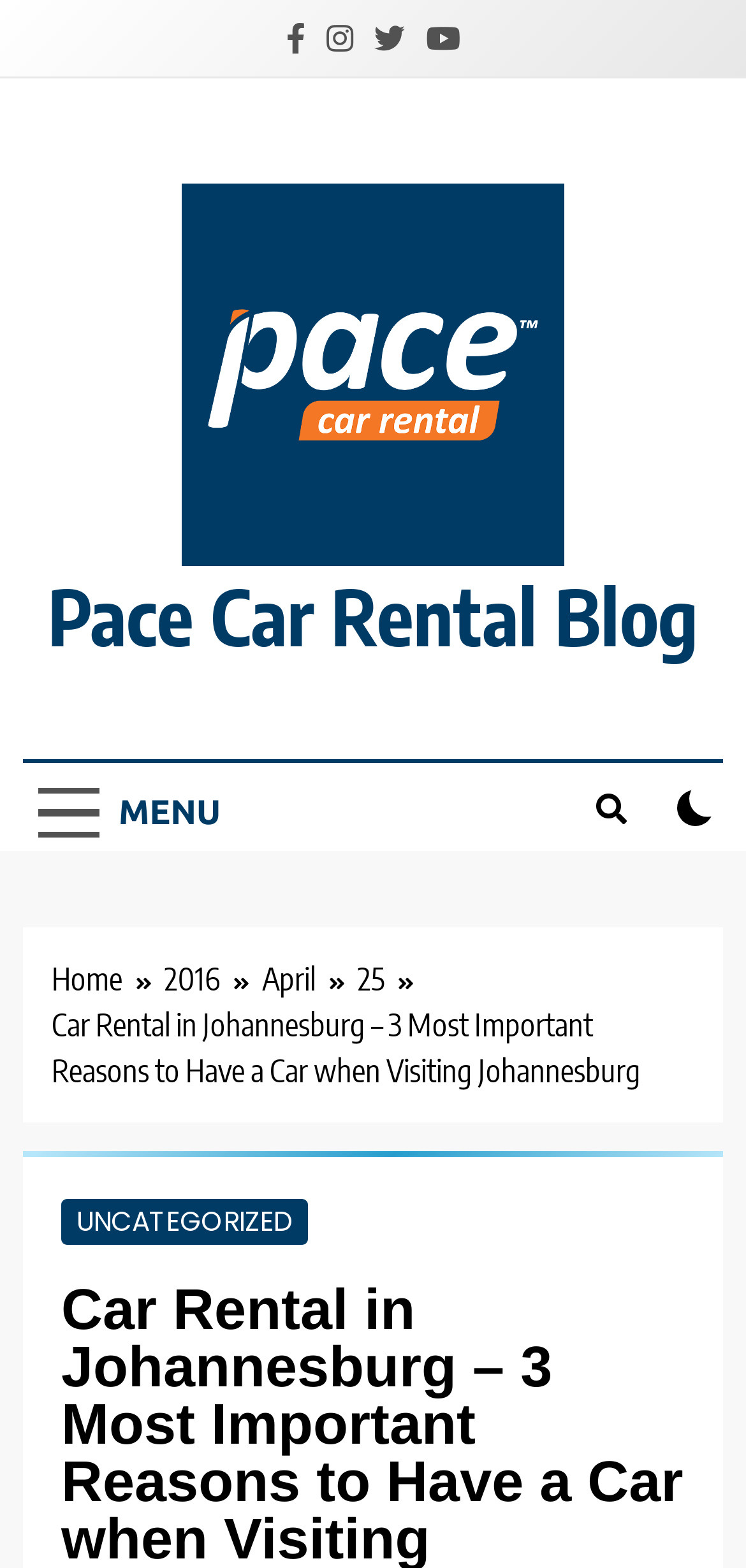Please specify the bounding box coordinates of the clickable region to carry out the following instruction: "Click the Facebook link". The coordinates should be four float numbers between 0 and 1, in the format [left, top, right, bottom].

[0.373, 0.012, 0.419, 0.037]